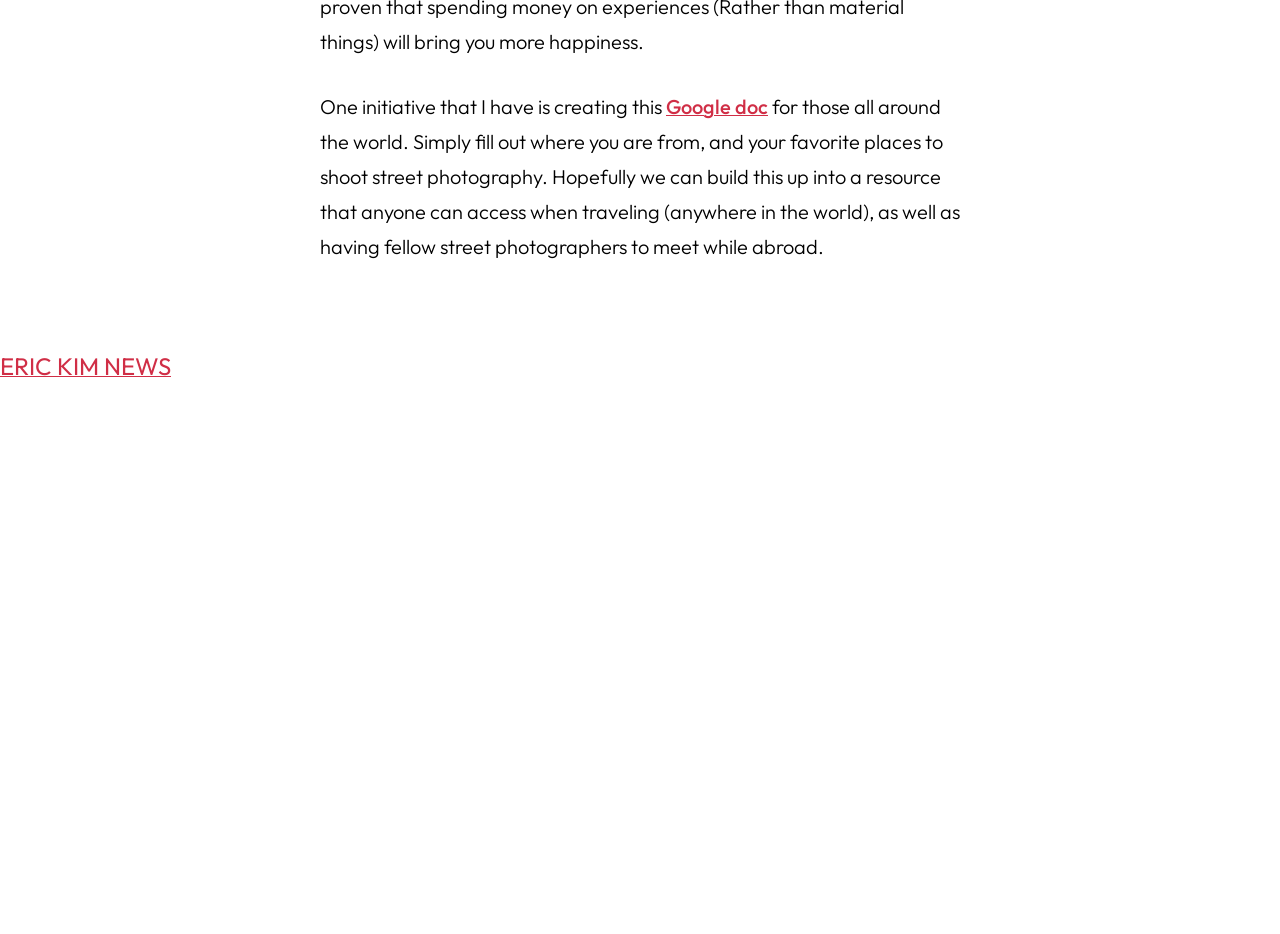Please find the bounding box coordinates (top-left x, top-left y, bottom-right x, bottom-right y) in the screenshot for the UI element described as follows: ERIC KIM NEWS

[0.0, 0.376, 0.134, 0.408]